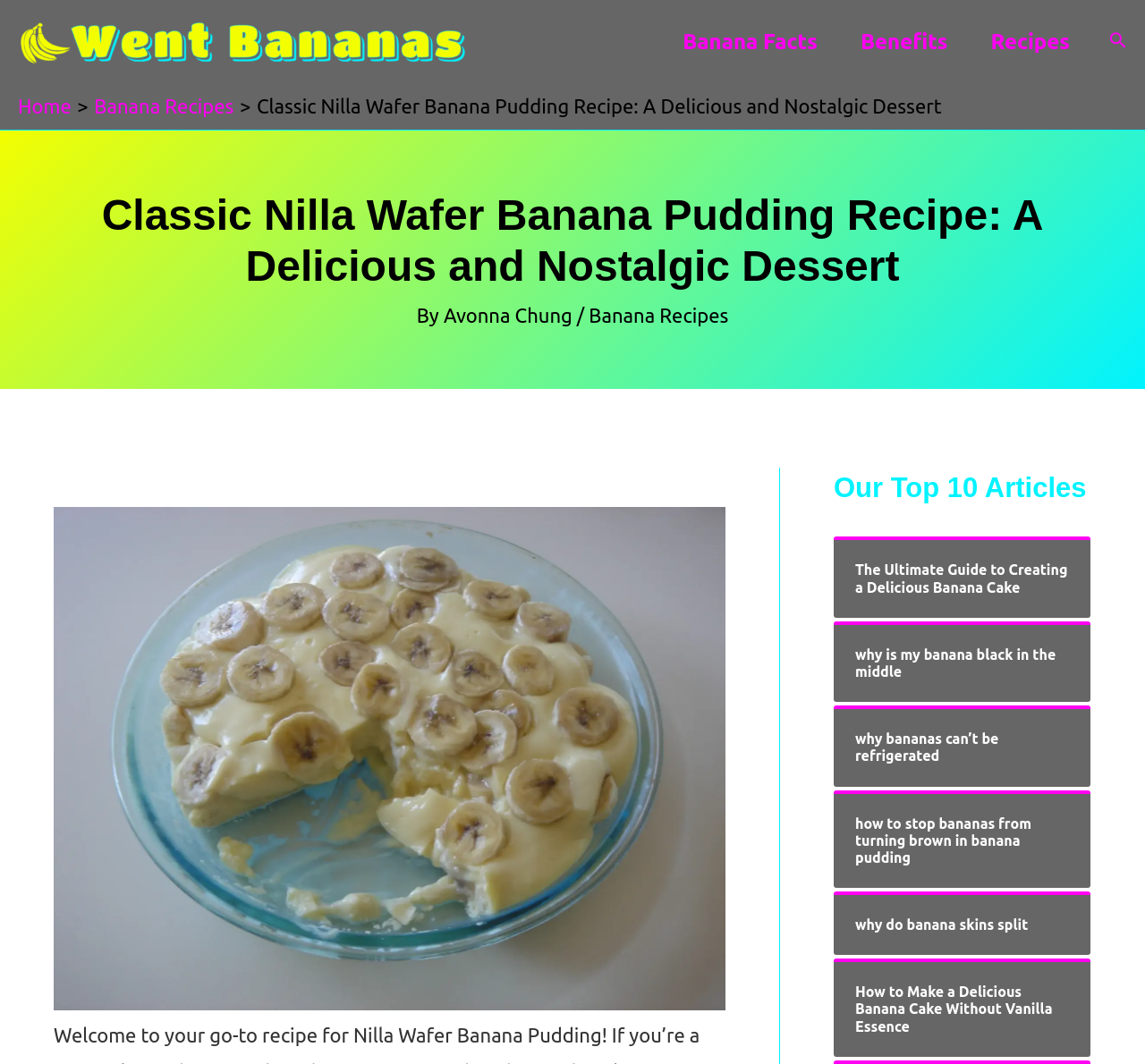What is the author of the recipe?
Please give a well-detailed answer to the question.

The author of the recipe is Avonna Chung, which can be found below the main heading of the webpage, indicated by the link element with the text 'Avonna Chung'.